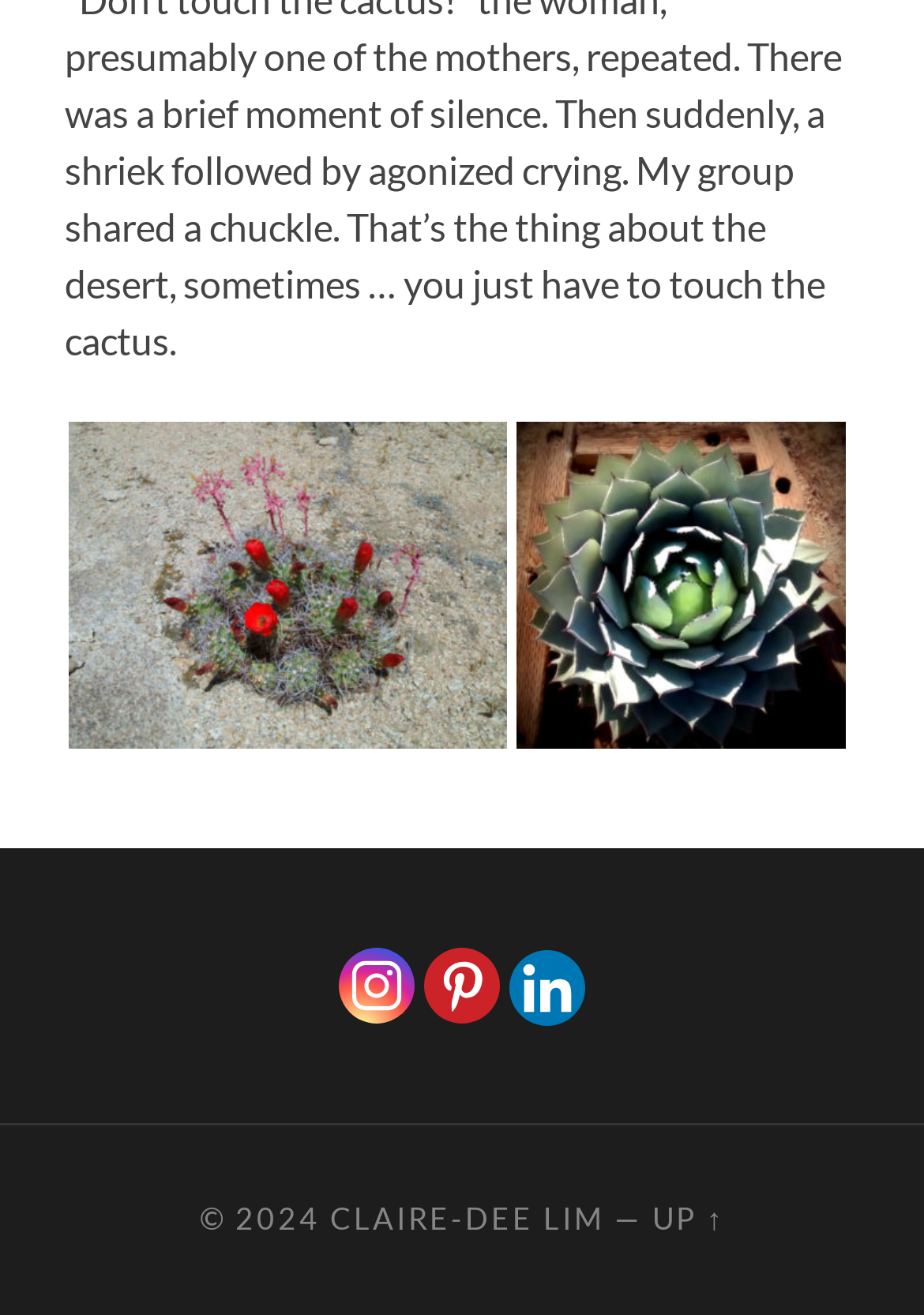Given the element description, predict the bounding box coordinates in the format (top-left x, top-left y, bottom-right x, bottom-right y). Make sure all values are between 0 and 1. Here is the element description: Claire-Dee Lim

[0.357, 0.913, 0.655, 0.941]